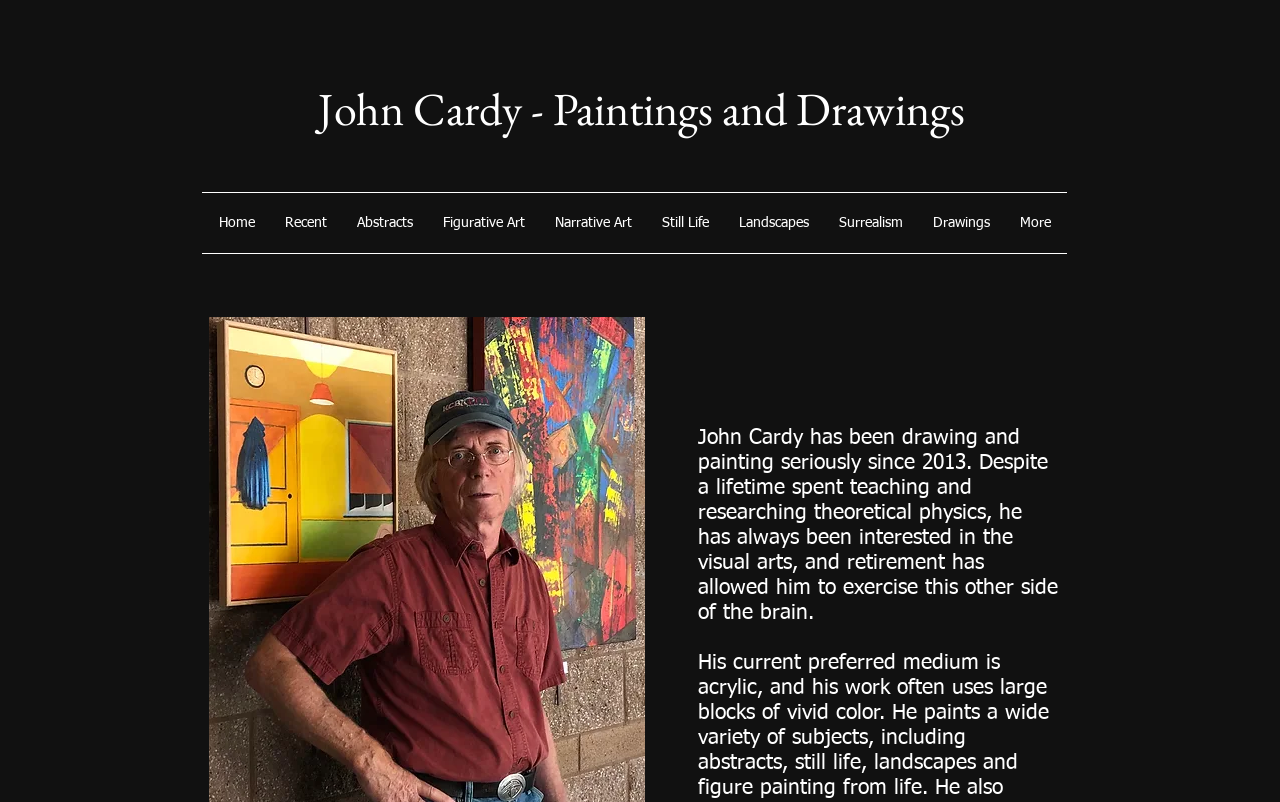Determine the bounding box coordinates of the region to click in order to accomplish the following instruction: "Read about John Cardy's background". Provide the coordinates as four float numbers between 0 and 1, specifically [left, top, right, bottom].

[0.545, 0.531, 0.827, 0.781]